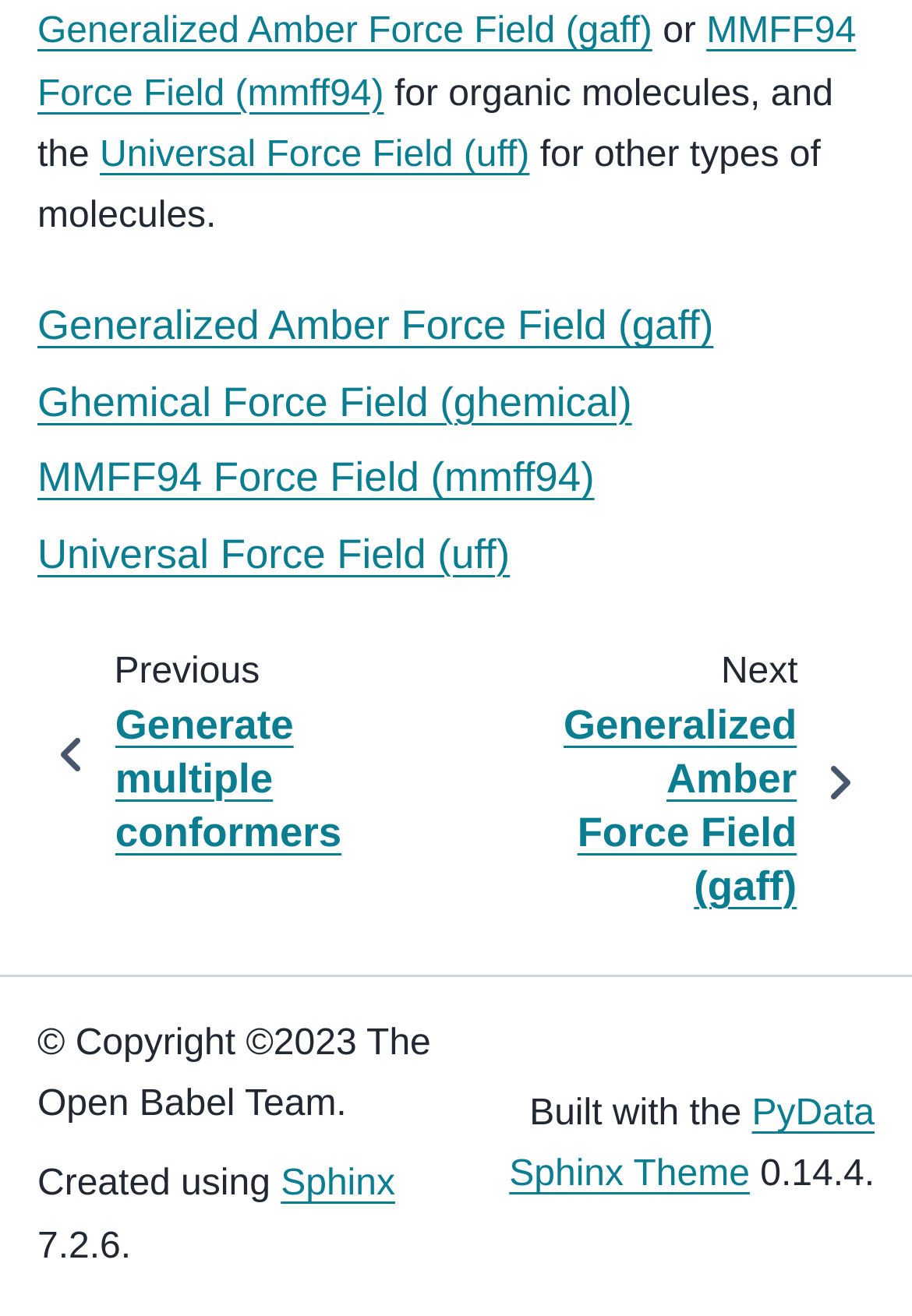Provide a thorough and detailed response to the question by examining the image: 
What is the purpose of the links at the top?

The links at the top of the webpage, including 'Generalized Amber Force Field (gaff)', 'MMFF94 Force Field (mmff94)', and 'Universal Force Field (uff)', seem to be options for the user to select a specific force field. This is inferred from the context of the surrounding text, which mentions 'for organic molecules' and 'for other types of molecules'.